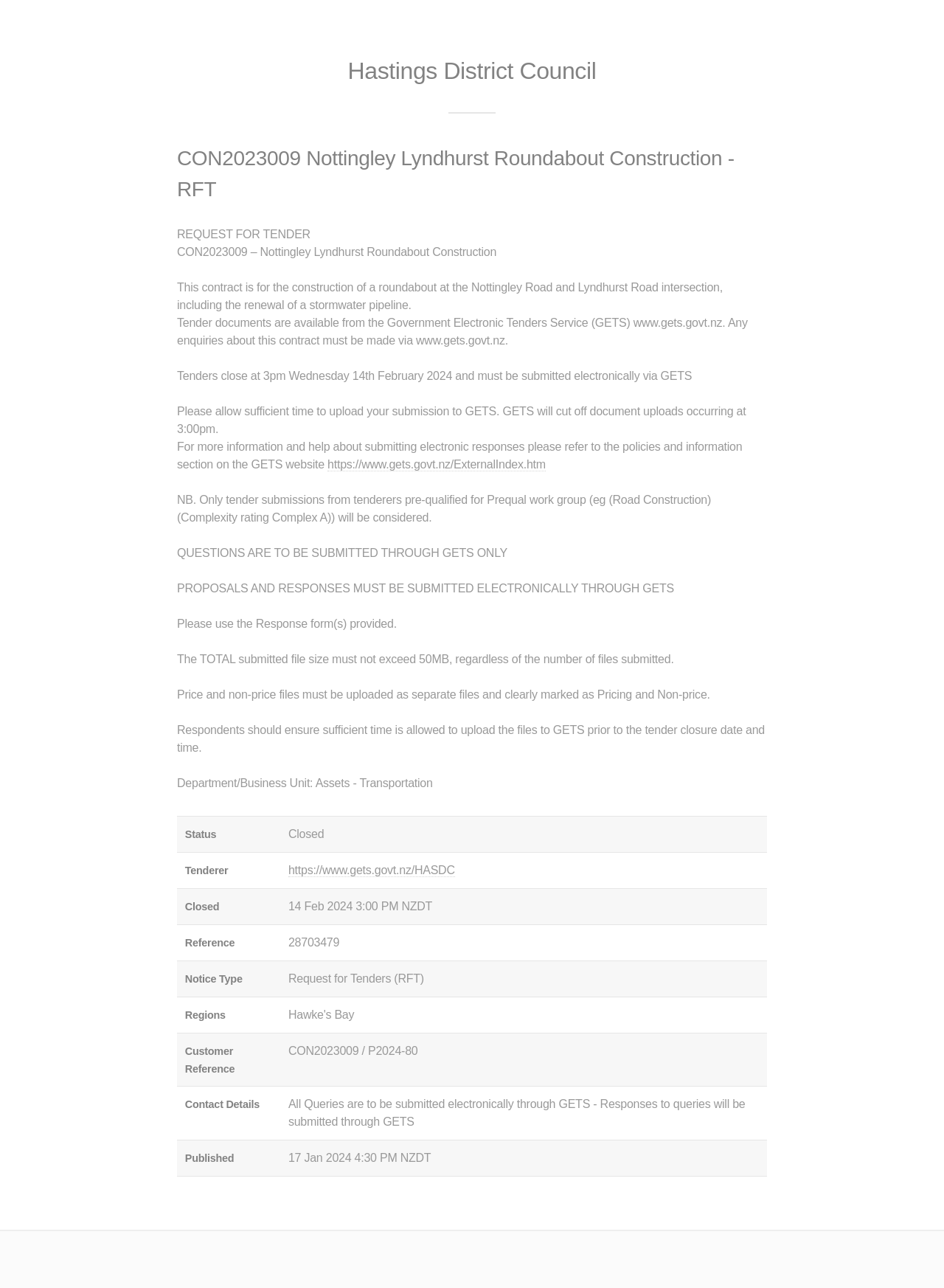What is the maximum file size for tender submissions?
Based on the image, please offer an in-depth response to the question.

The webpage specifies that the total submitted file size must not exceed 50MB, regardless of the number of files submitted.